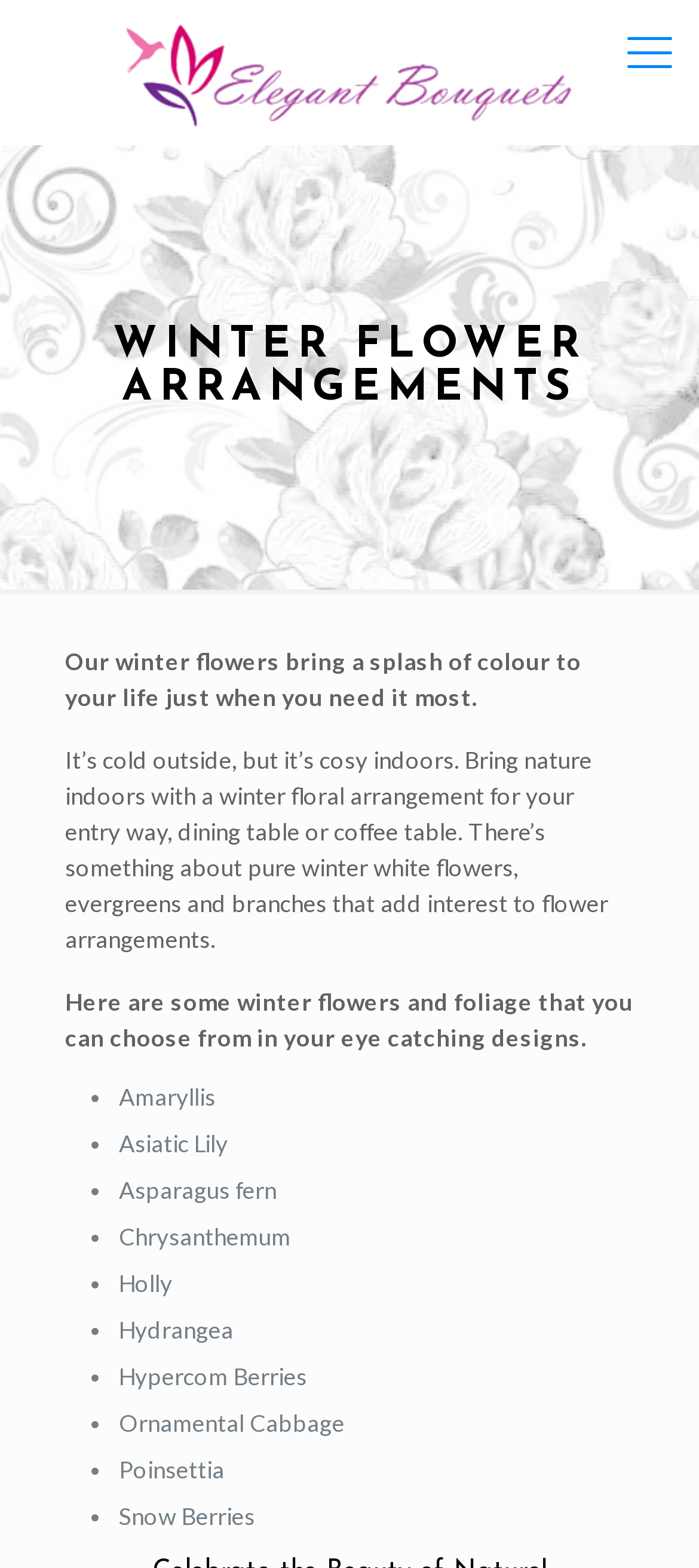Give a one-word or short phrase answer to the question: 
How many types of winter flowers are listed?

10